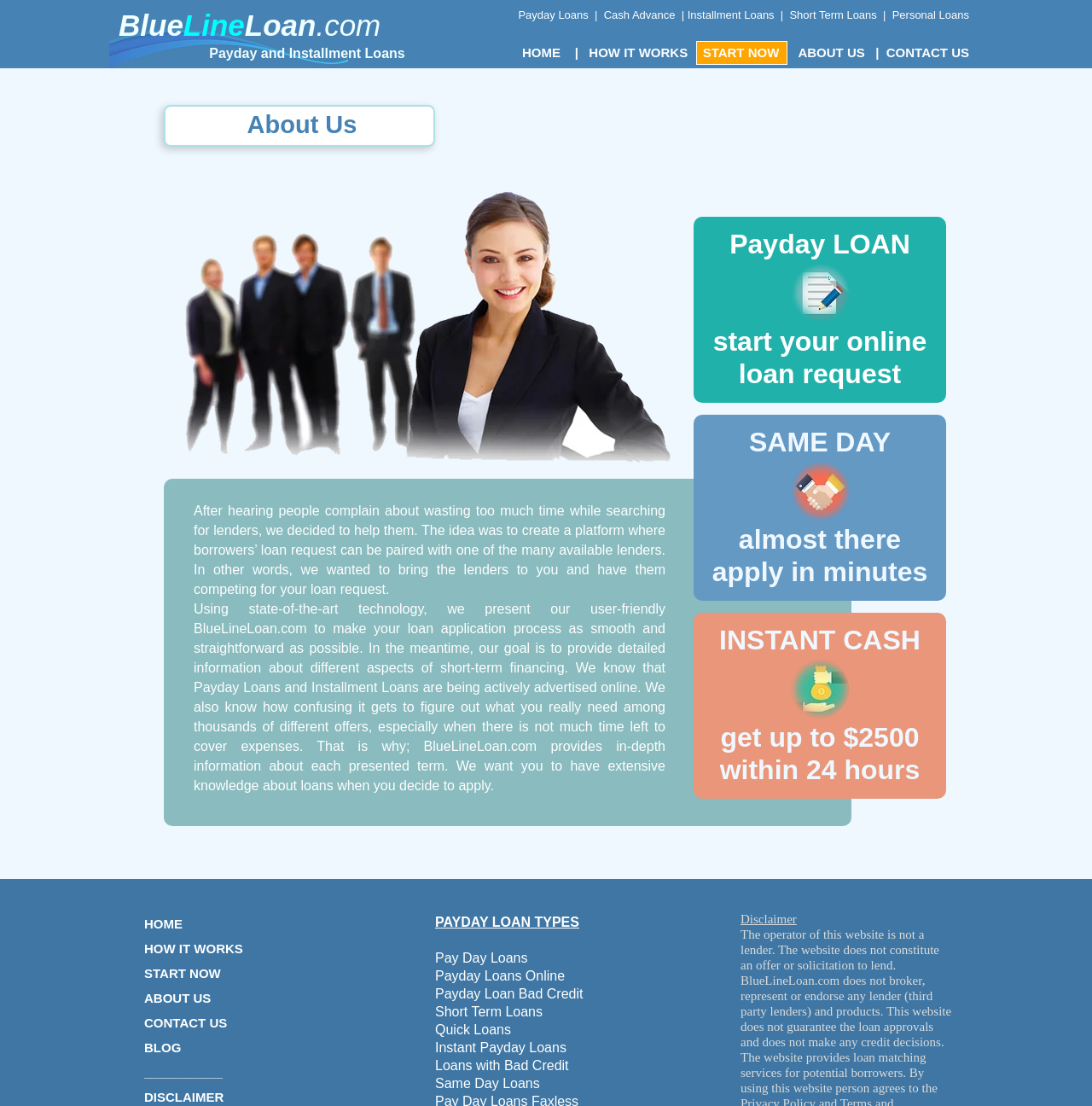Offer a detailed account of what is visible on the webpage.

The webpage is about BlueLineLoan.com, a platform that connects borrowers with lenders. At the top, there is a logo "Blue Line Design" and a navigation menu with links to "HOME", "HOW IT WORKS", "ABOUT US", and "CONTACT US". Below the navigation menu, there is a heading "About Us" followed by a brief description of the company's mission and goals.

To the left of the description, there is an image "About Us A Team". The description explains how the company aims to provide a platform for borrowers to find lenders and to educate users about short-term financing options.

Below the description, there are three headings with links: "Payday LOAN start your online loan request", "SAME DAY almost there apply in minutes", and "INSTANT CASH get up to $2500 within 24 hours". Each heading has a corresponding link and subtext.

On the right side of the page, there are three images: "Paper and Pencil", "Handshake", and "A Pack of Money", each with a corresponding link.

Further down the page, there is a section with links to different types of loans, including "Payday Loans", "Cash Advance", "Installment Loans", and "Short Term Loans". There is also a link to "START NOW".

At the bottom of the page, there is a section with links to "PAYDAY LOAN TYPES", including "Pay Day Loans", "Payday Loans Online", and "Loans with Bad Credit". There is also a disclaimer section with a link to "DISCLAIMER".